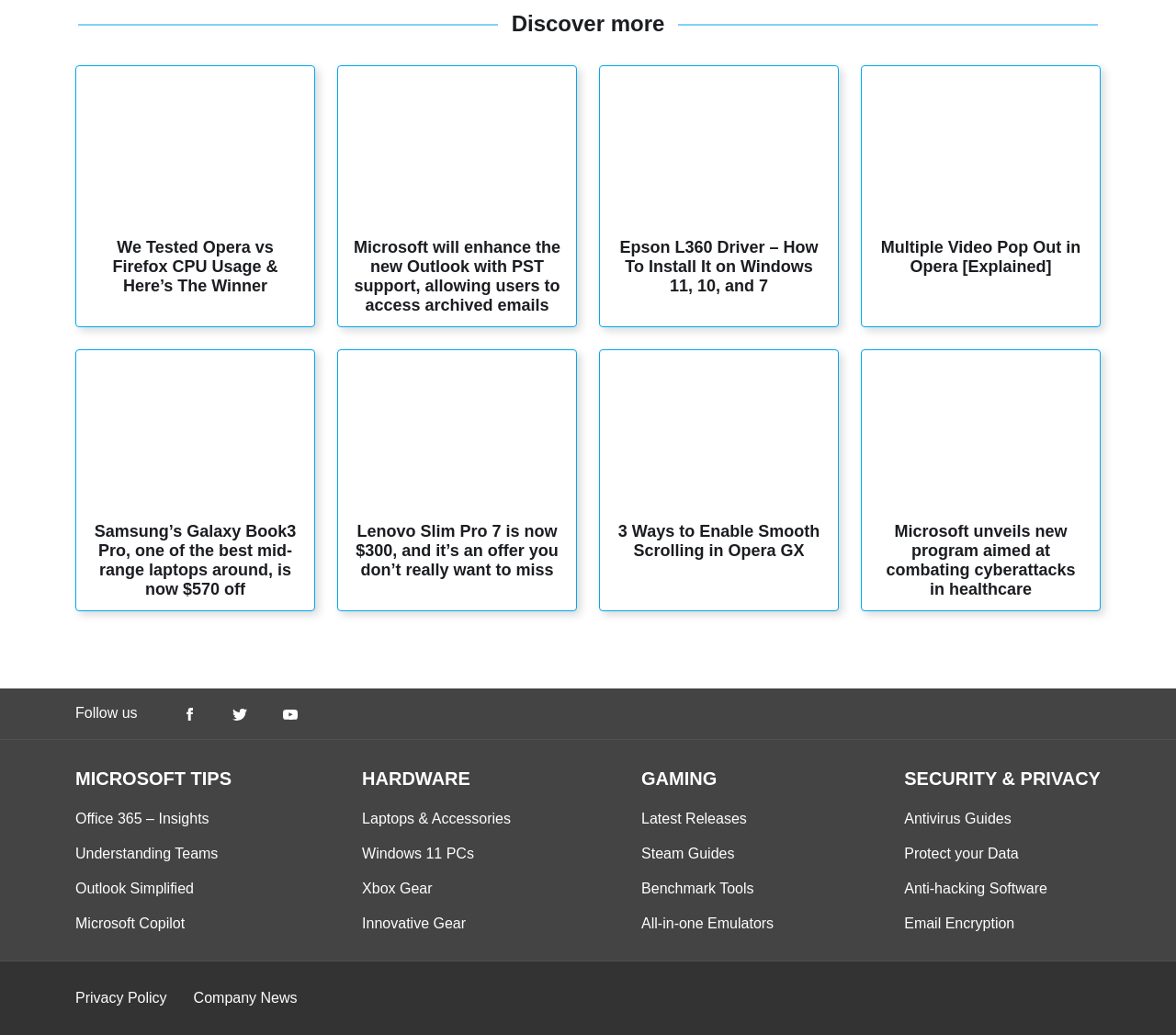How many categories are listed at the bottom of the webpage?
Provide a detailed answer to the question, using the image to inform your response.

I looked at the links at the bottom of the webpage and found four categories, namely MICROSOFT TIPS, HARDWARE, GAMING, and SECURITY & PRIVACY, which are listed as separate sections.